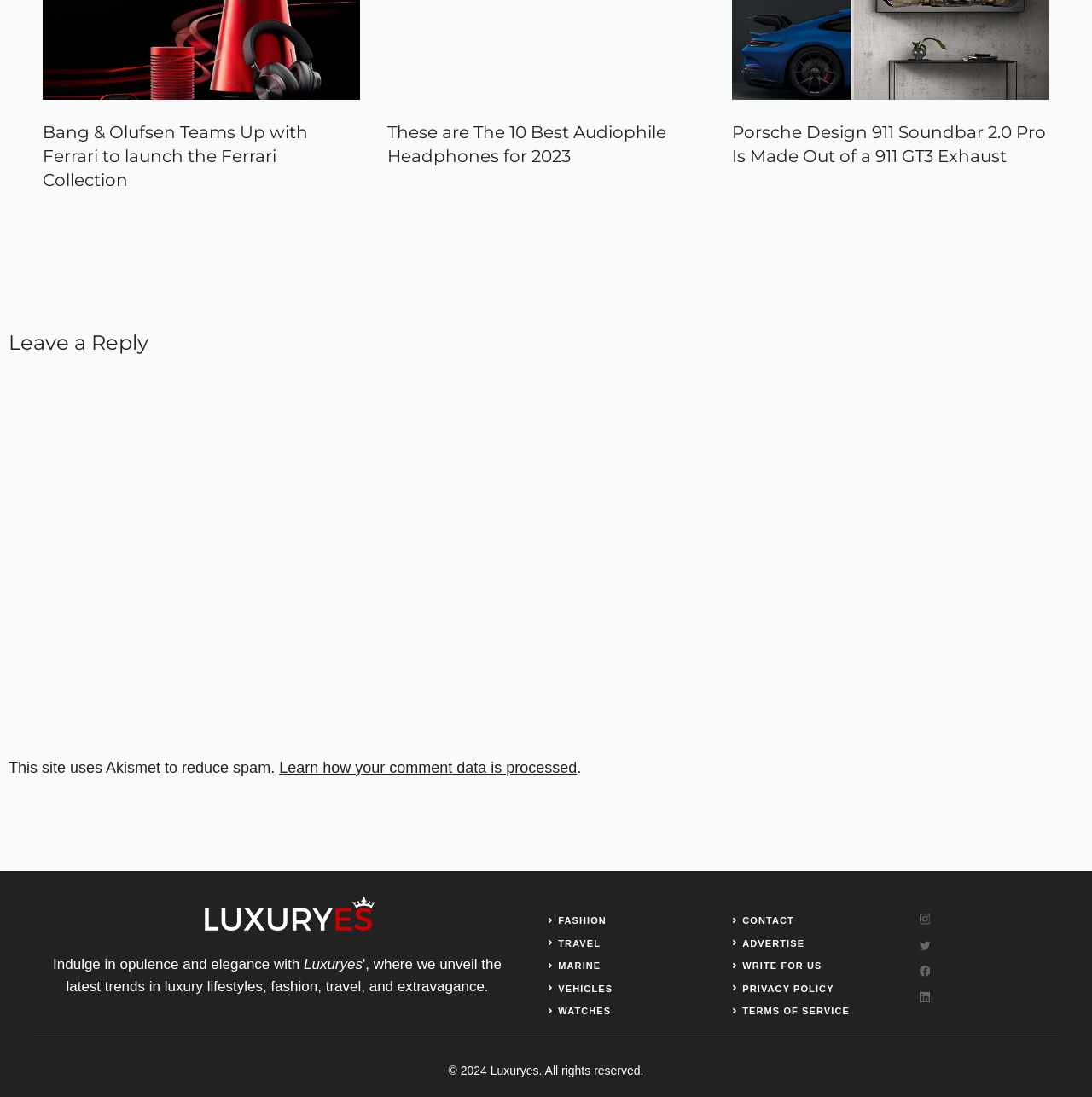Extract the bounding box coordinates for the UI element described by the text: "Terms of Service". The coordinates should be in the form of [left, top, right, bottom] with values between 0 and 1.

[0.68, 0.917, 0.778, 0.926]